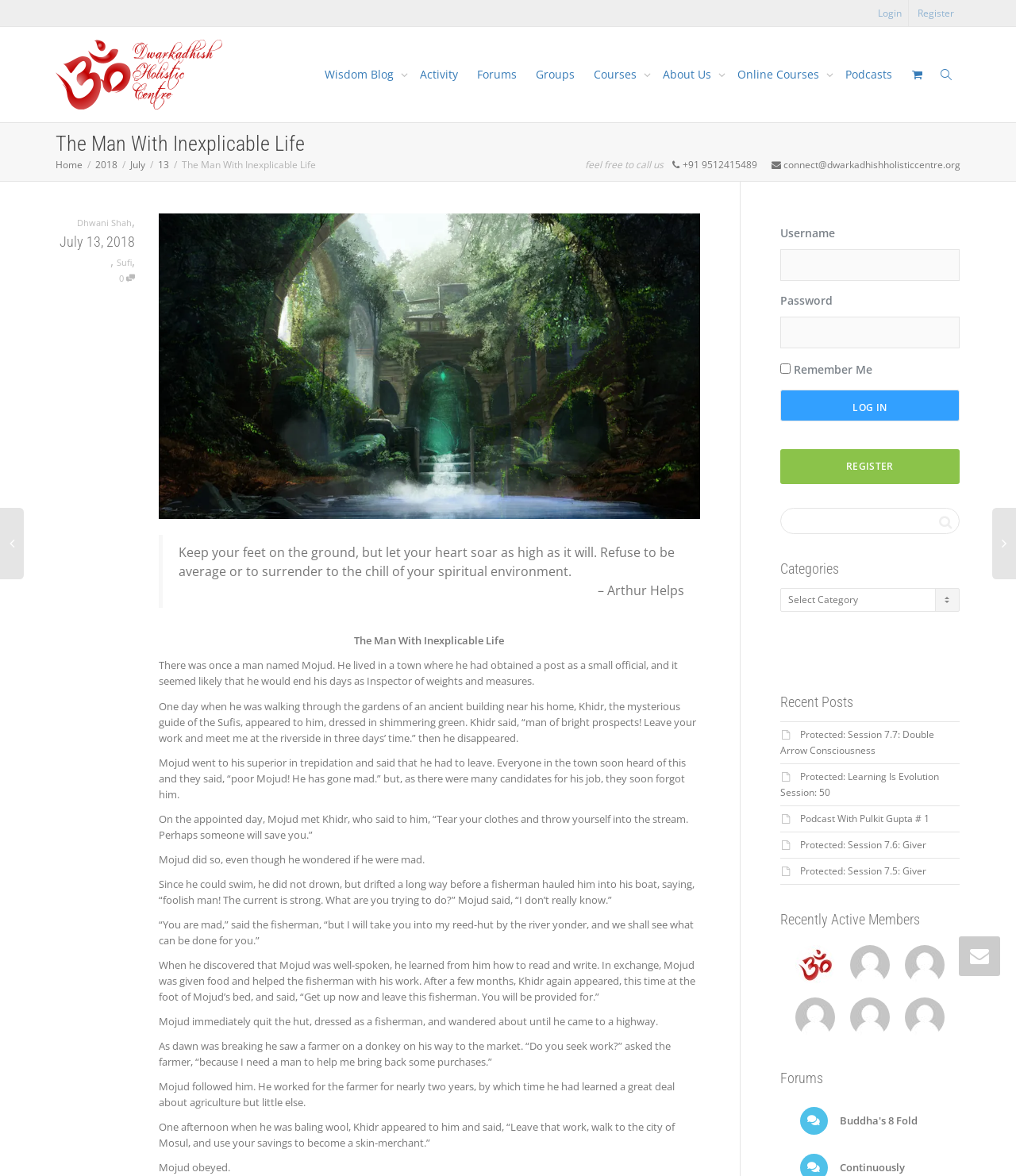Show the bounding box coordinates of the element that should be clicked to complete the task: "Click the login button".

[0.768, 0.331, 0.945, 0.358]